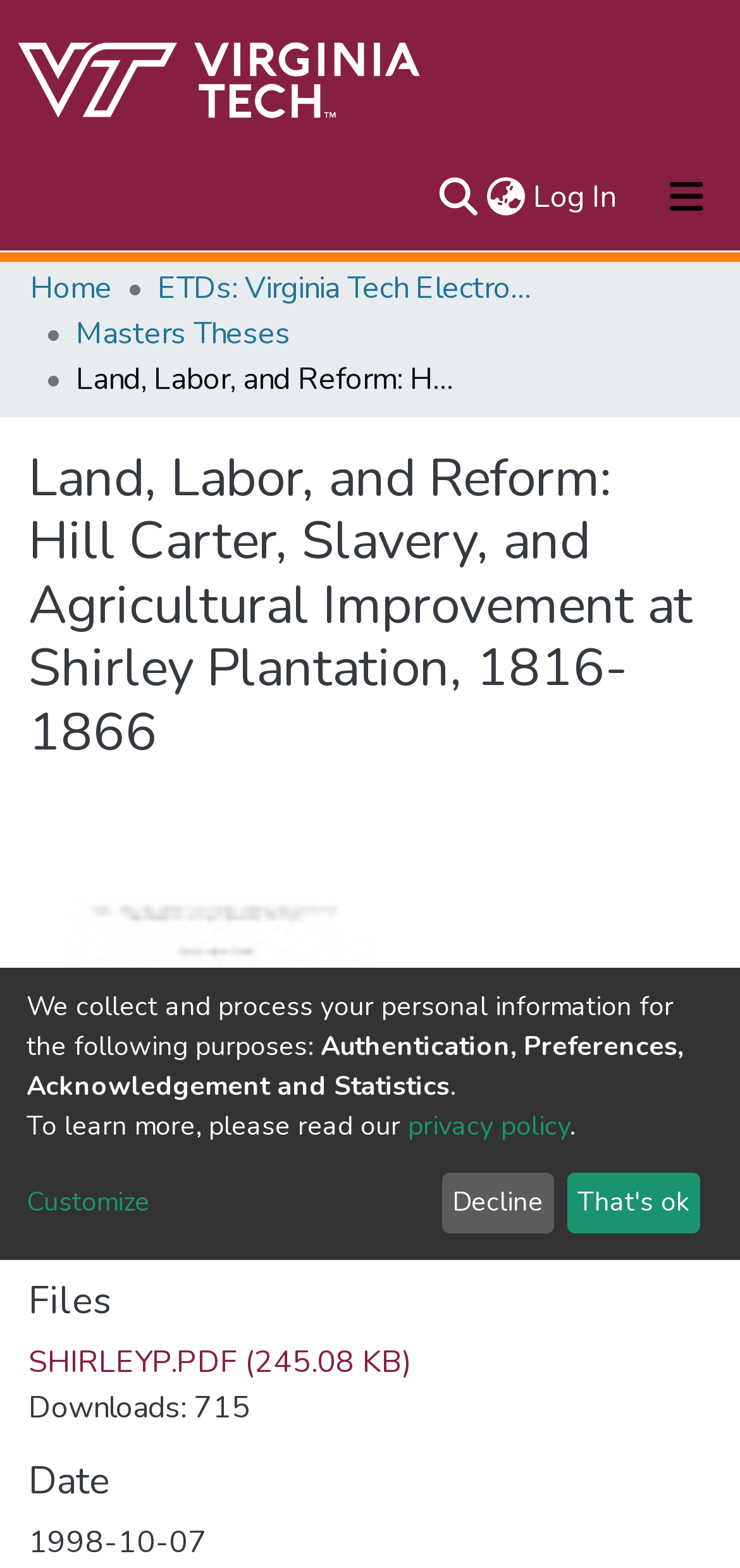Please locate the bounding box coordinates of the element that should be clicked to complete the given instruction: "Download SHIRLEYP.PDF".

[0.038, 0.856, 0.556, 0.882]